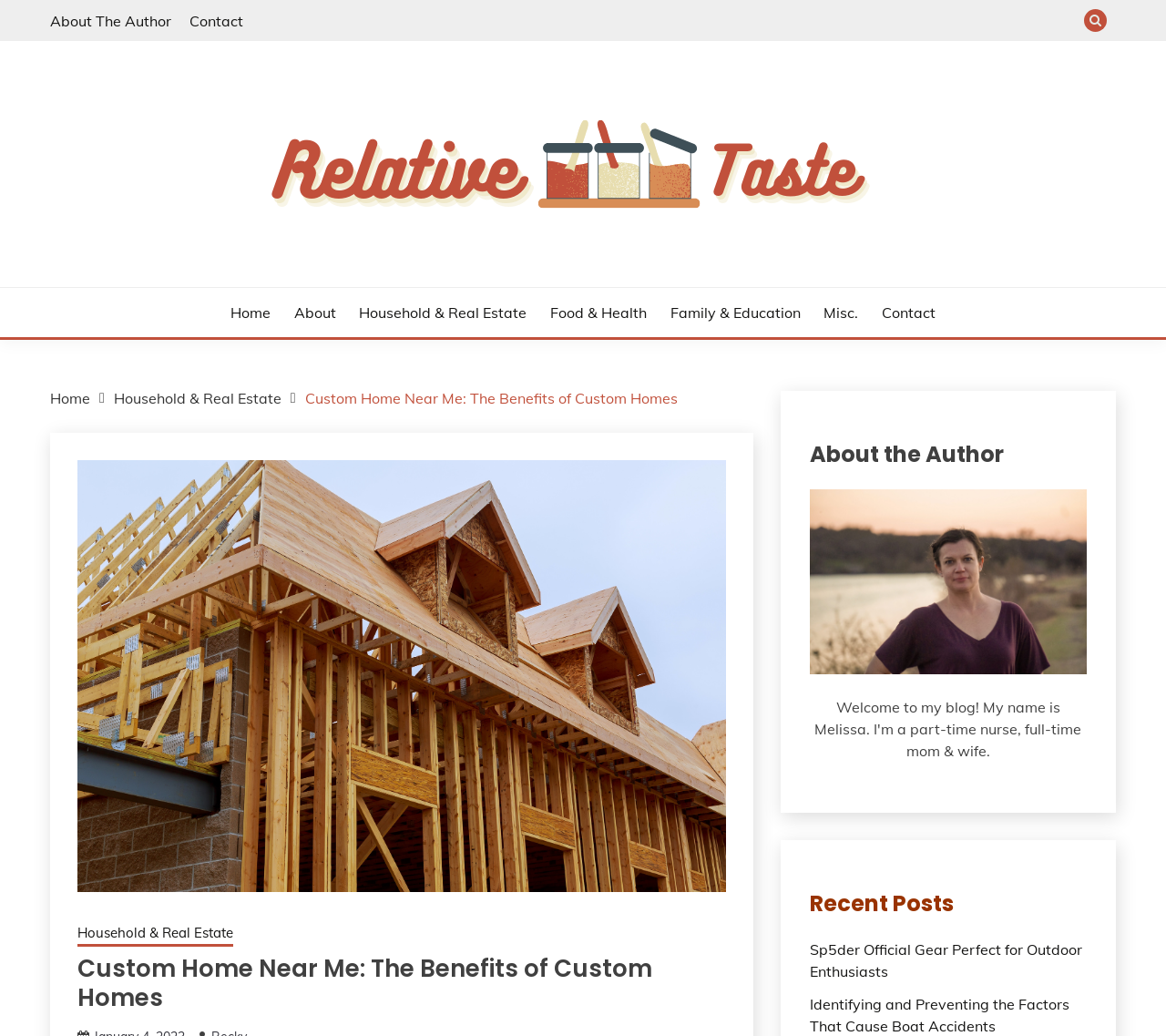Find and specify the bounding box coordinates that correspond to the clickable region for the instruction: "Click on the 'Recent Posts' link".

[0.694, 0.857, 0.818, 0.886]